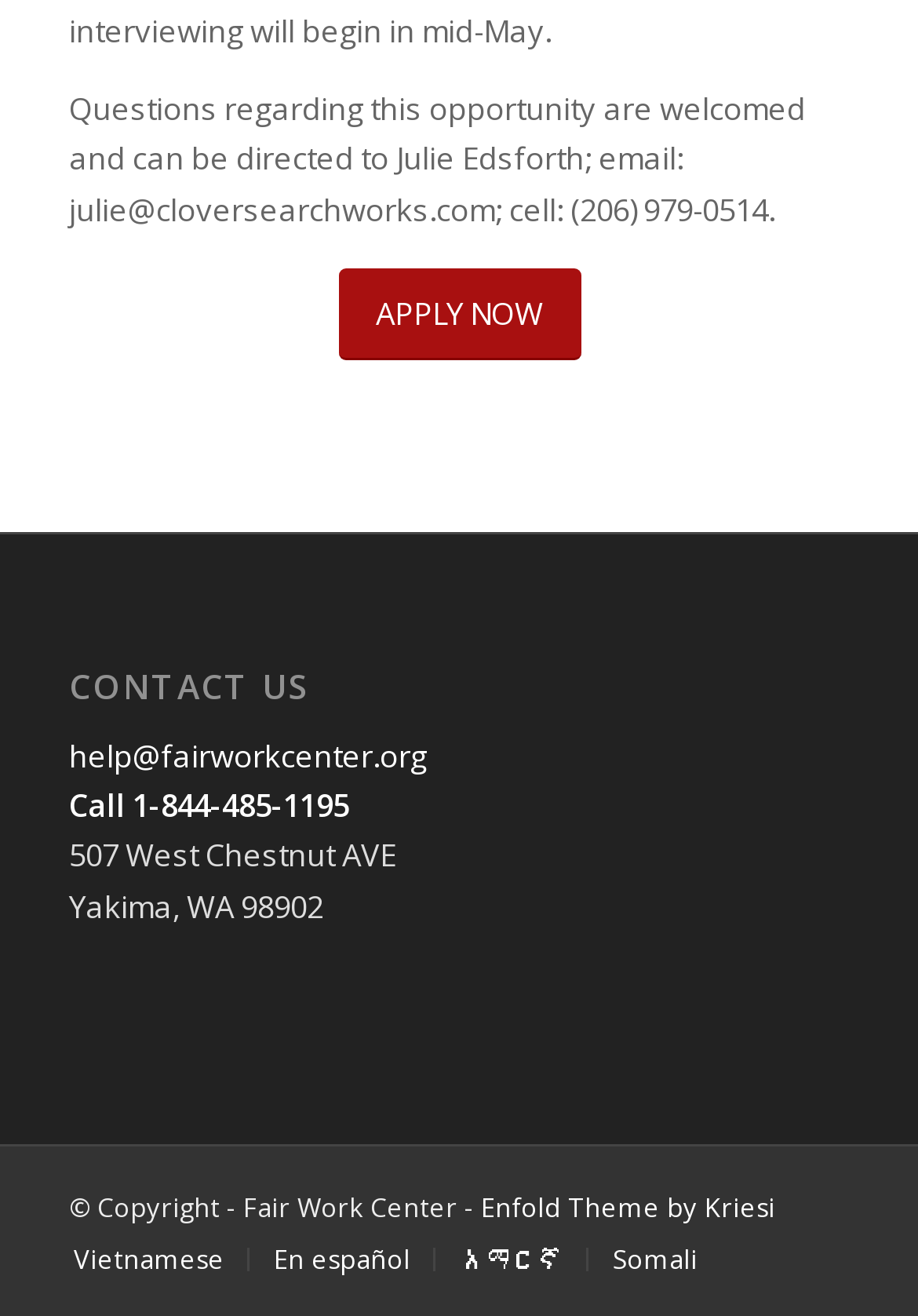What is the theme of the webpage?
Could you give a comprehensive explanation in response to this question?

The theme of the webpage is provided in the link element at the bottom of the page, which is Enfold Theme by Kriesi.